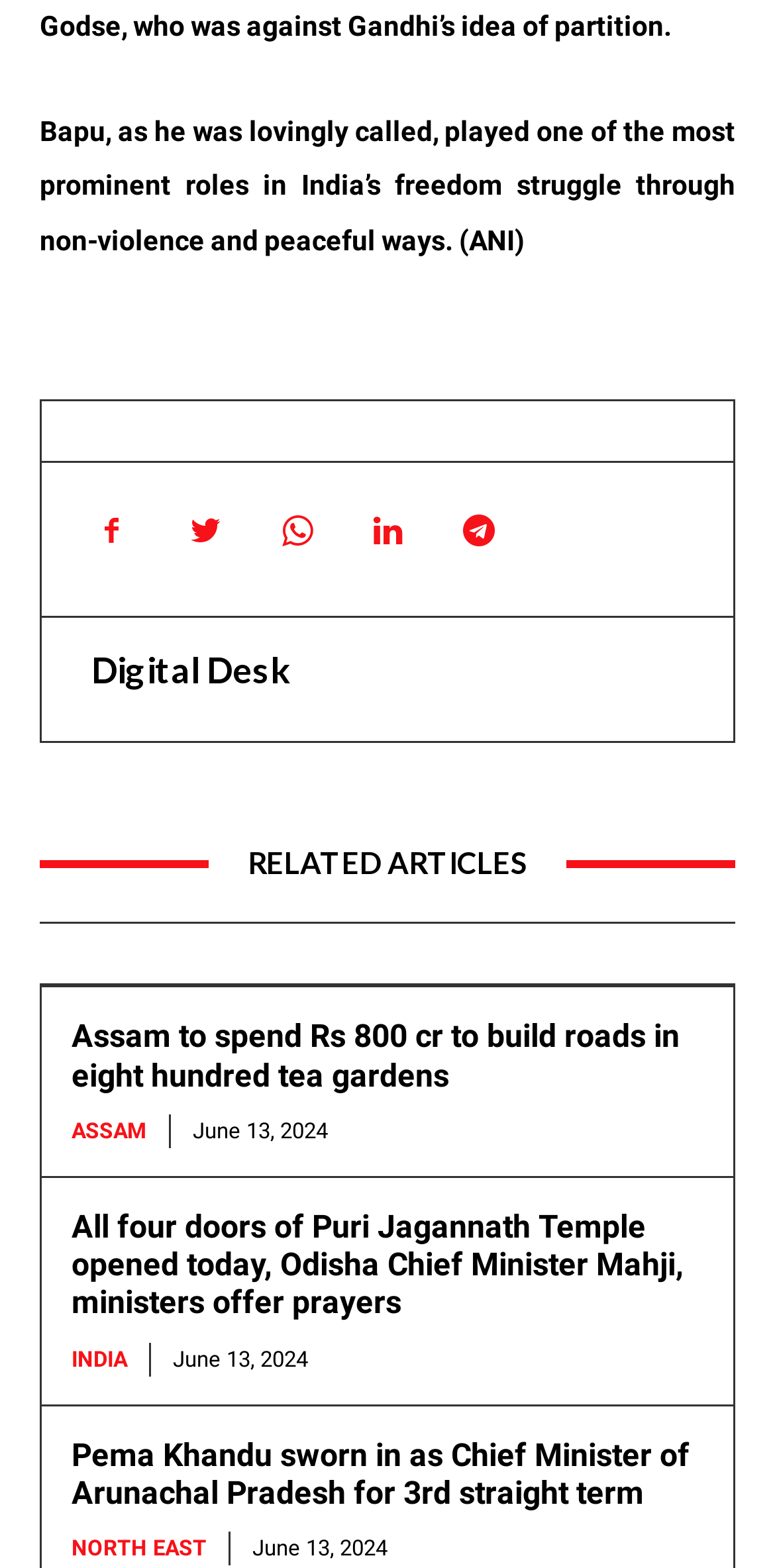Find the bounding box of the UI element described as: "WhatsApp". The bounding box coordinates should be given as four float values between 0 and 1, i.e., [left, top, right, bottom].

[0.328, 0.314, 0.431, 0.365]